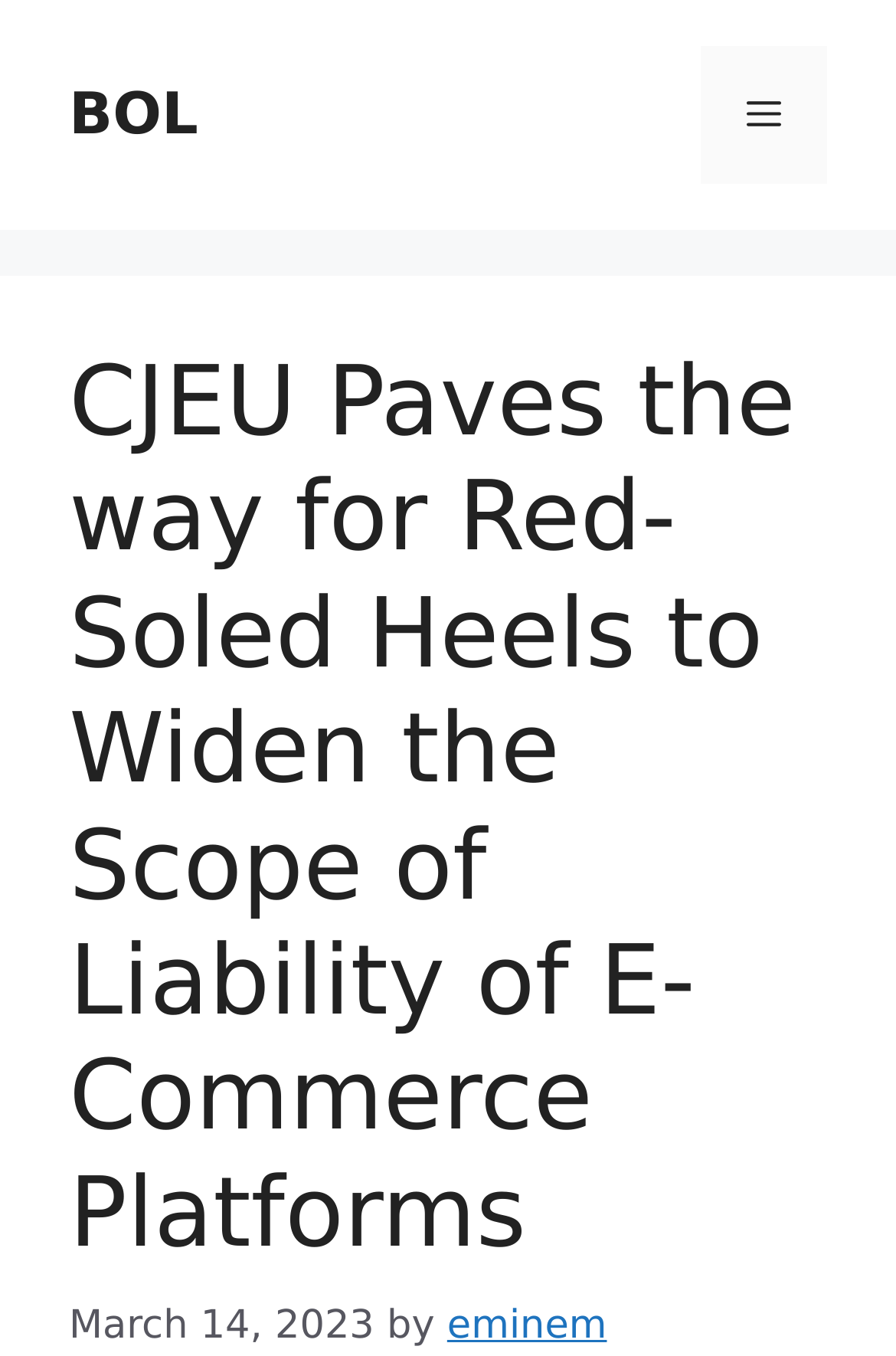What is the type of the top element?
Look at the image and answer the question using a single word or phrase.

banner